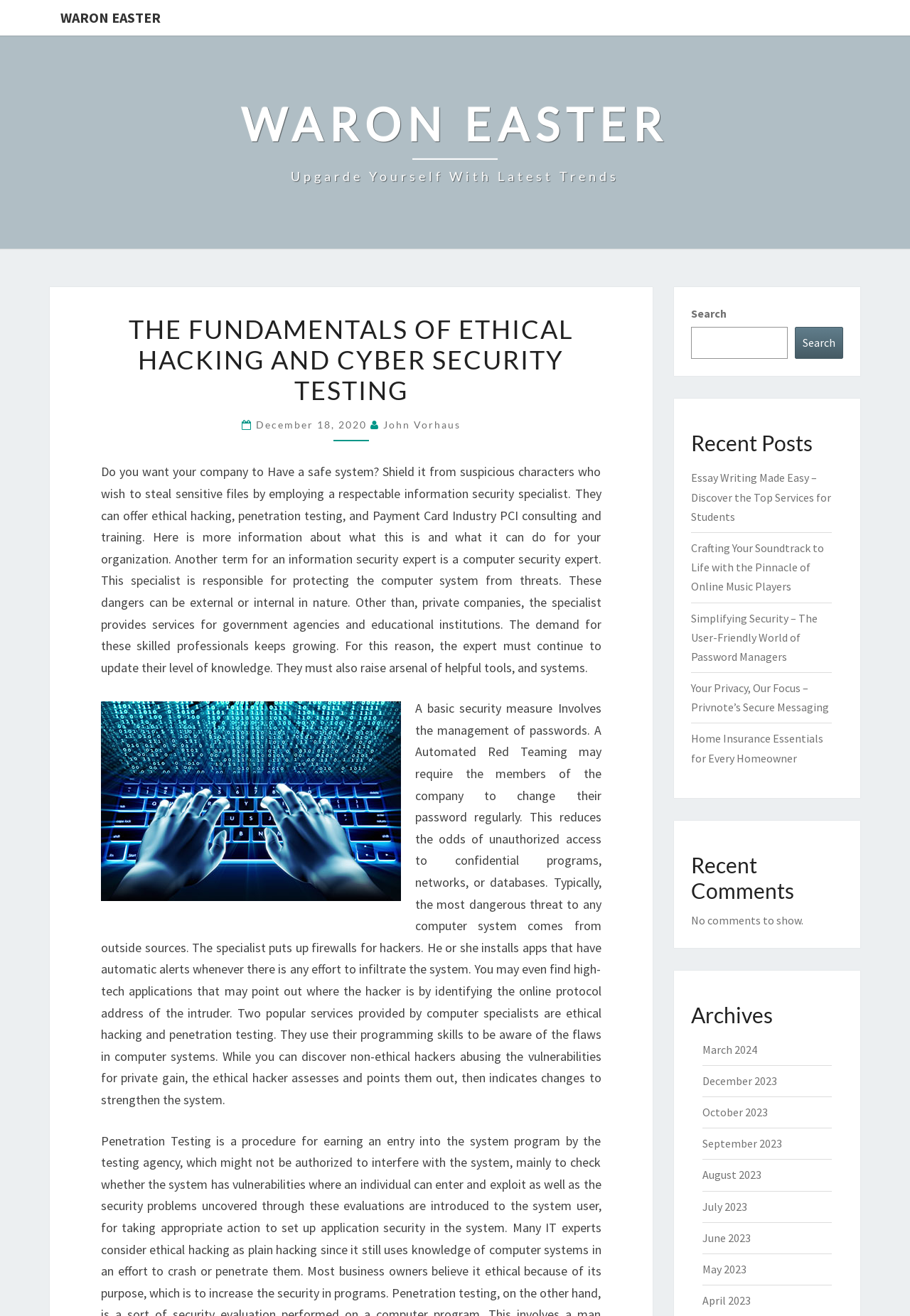Using a single word or phrase, answer the following question: 
What is Automated Red Teaming?

A basic security measure